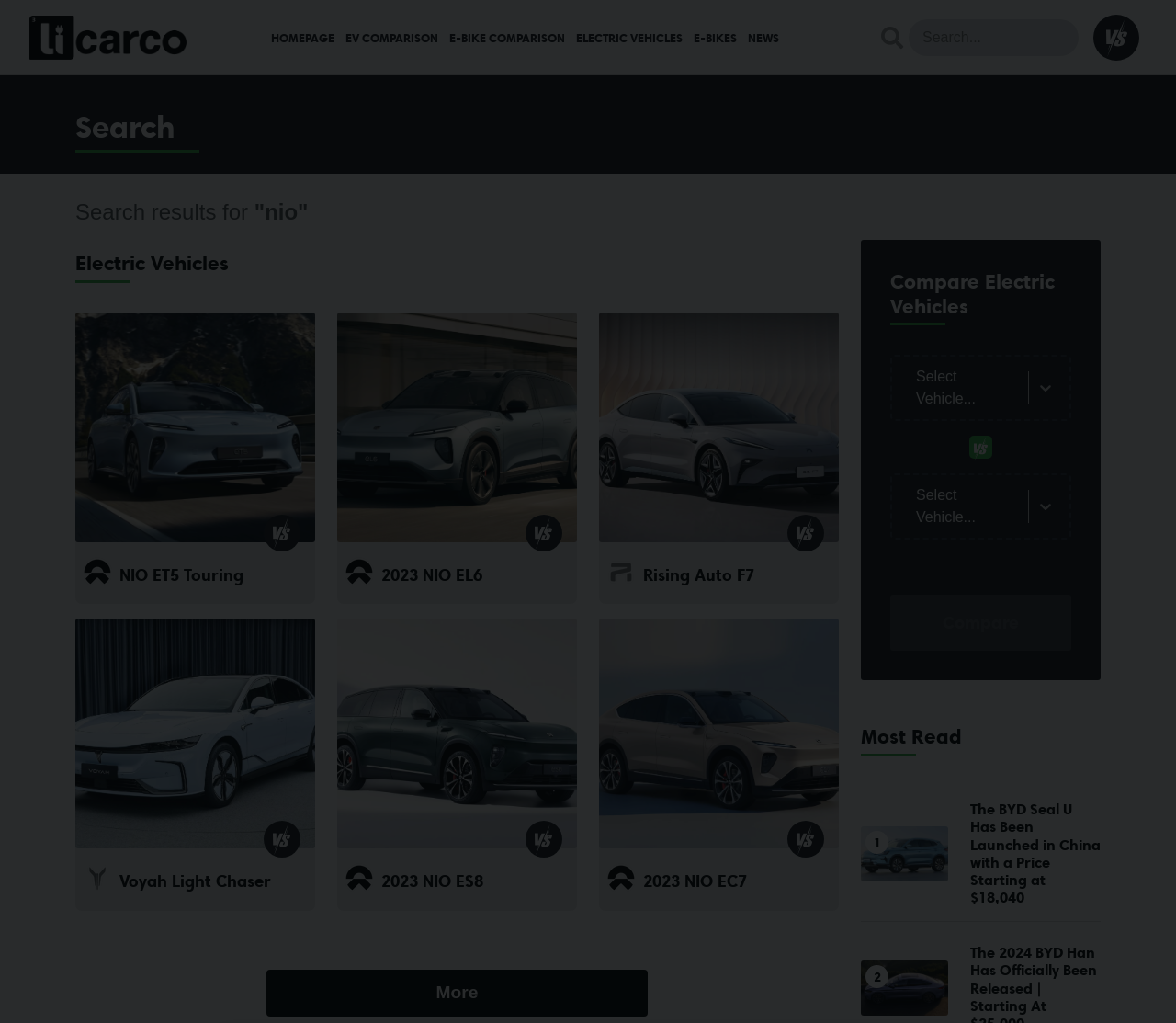What is the name of the first electric vehicle listed?
Please ensure your answer to the question is detailed and covers all necessary aspects.

I looked at the first link with a heading that describes an electric vehicle, and it says 'NIO ET5 Touring'.